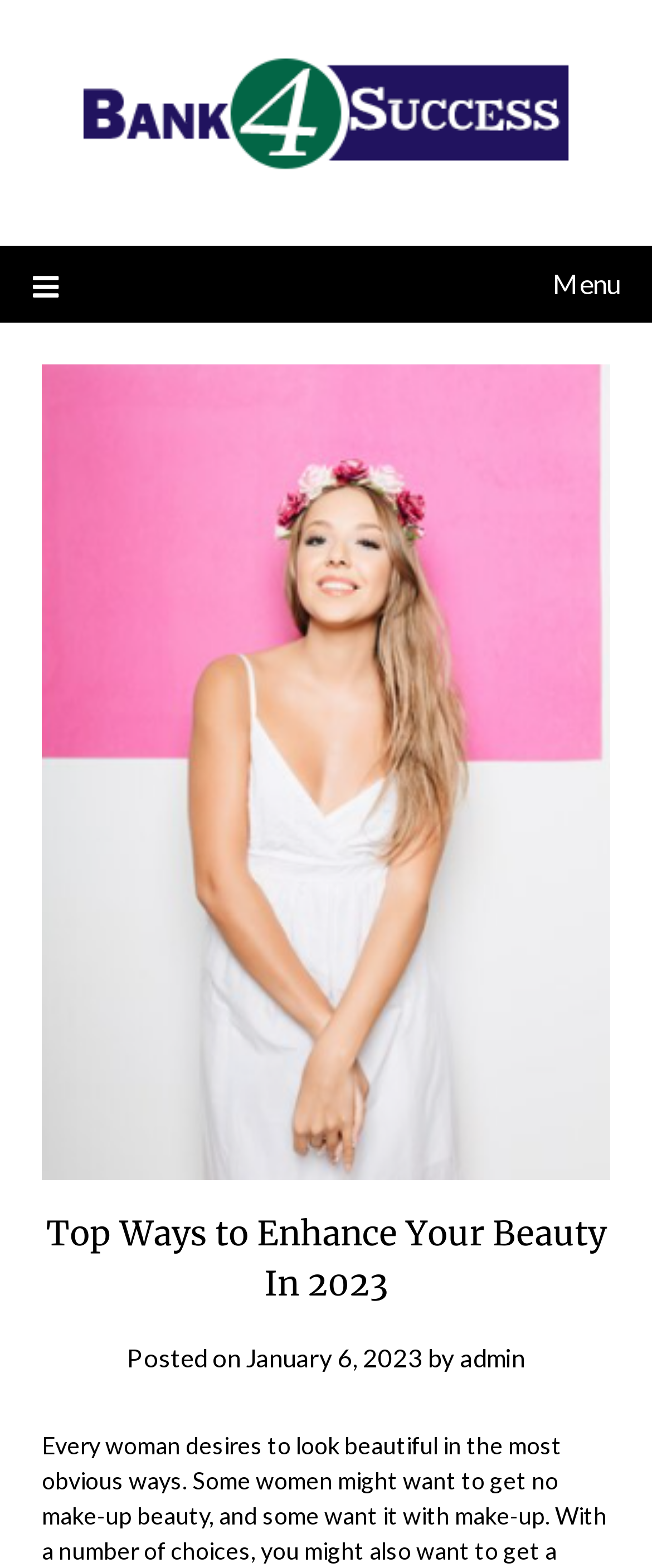How many sections are there in the menu?
Please provide a comprehensive and detailed answer to the question.

I found the number of sections in the menu by looking at the menu section, where it has only one image with the label 'Beauty', indicating that there is only one section.